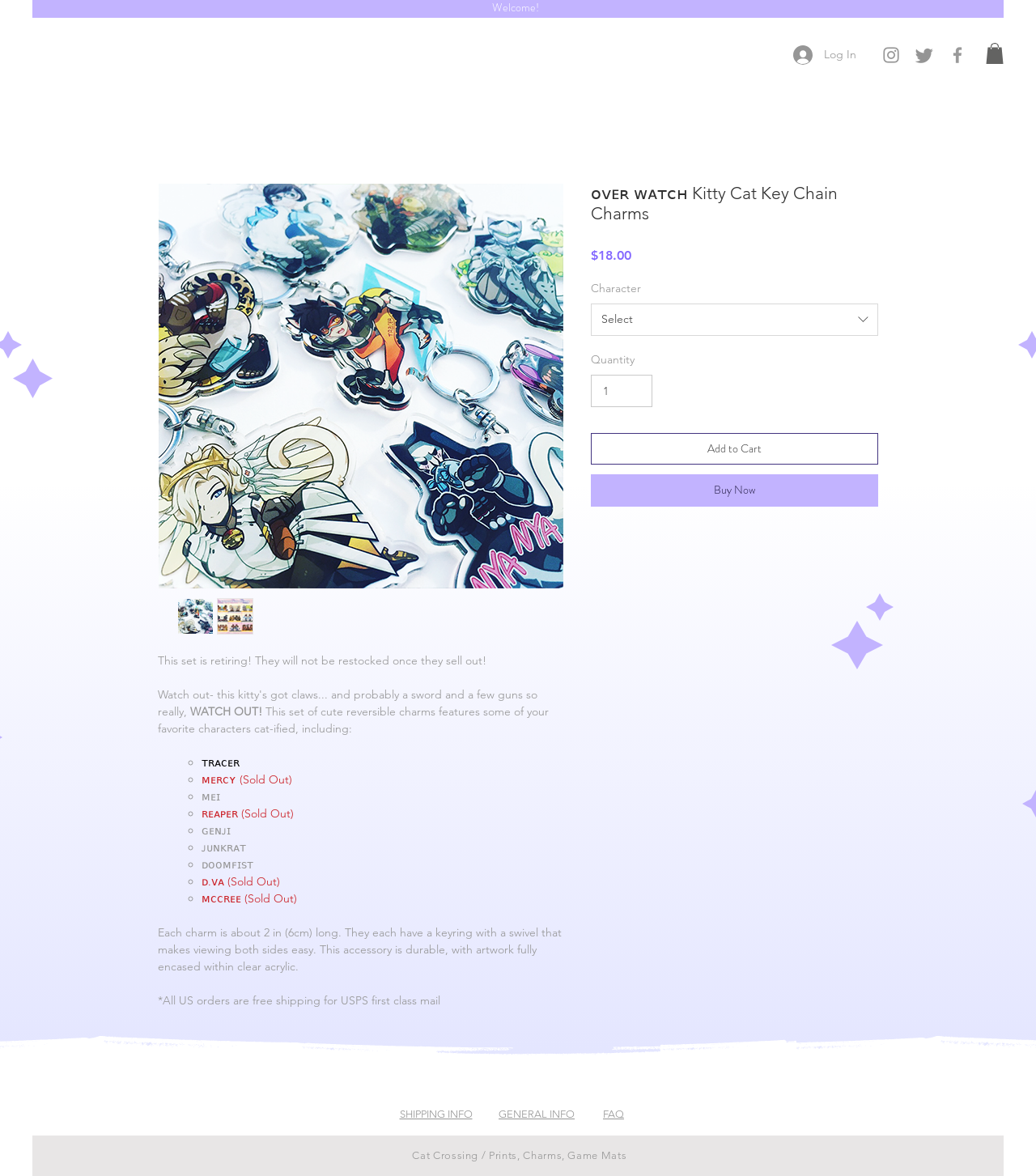Locate the bounding box coordinates of the clickable region to complete the following instruction: "Follow the Enough Project on Facebook."

None